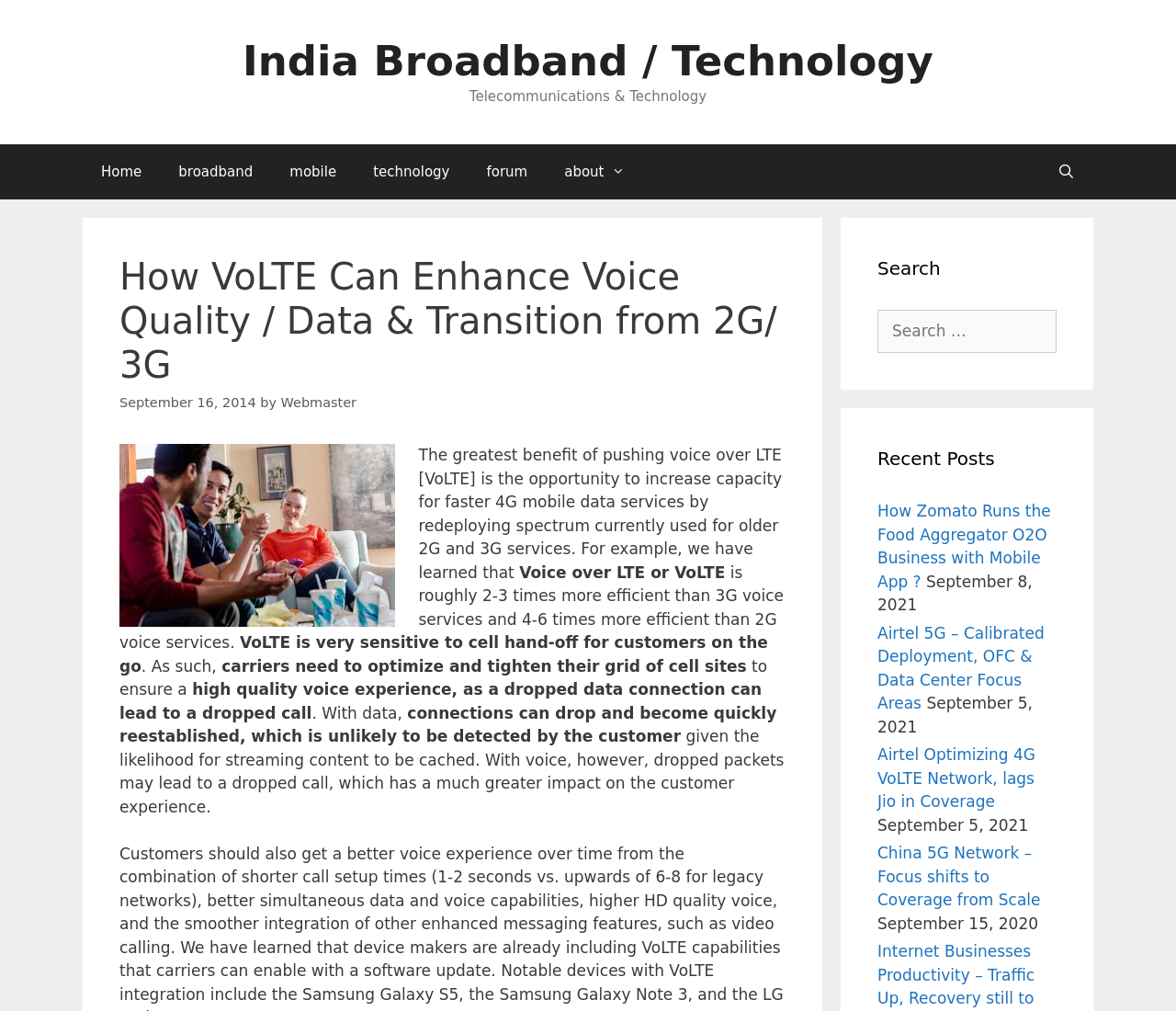Find the bounding box coordinates of the element I should click to carry out the following instruction: "Click on the 'technology' link".

[0.302, 0.142, 0.398, 0.197]